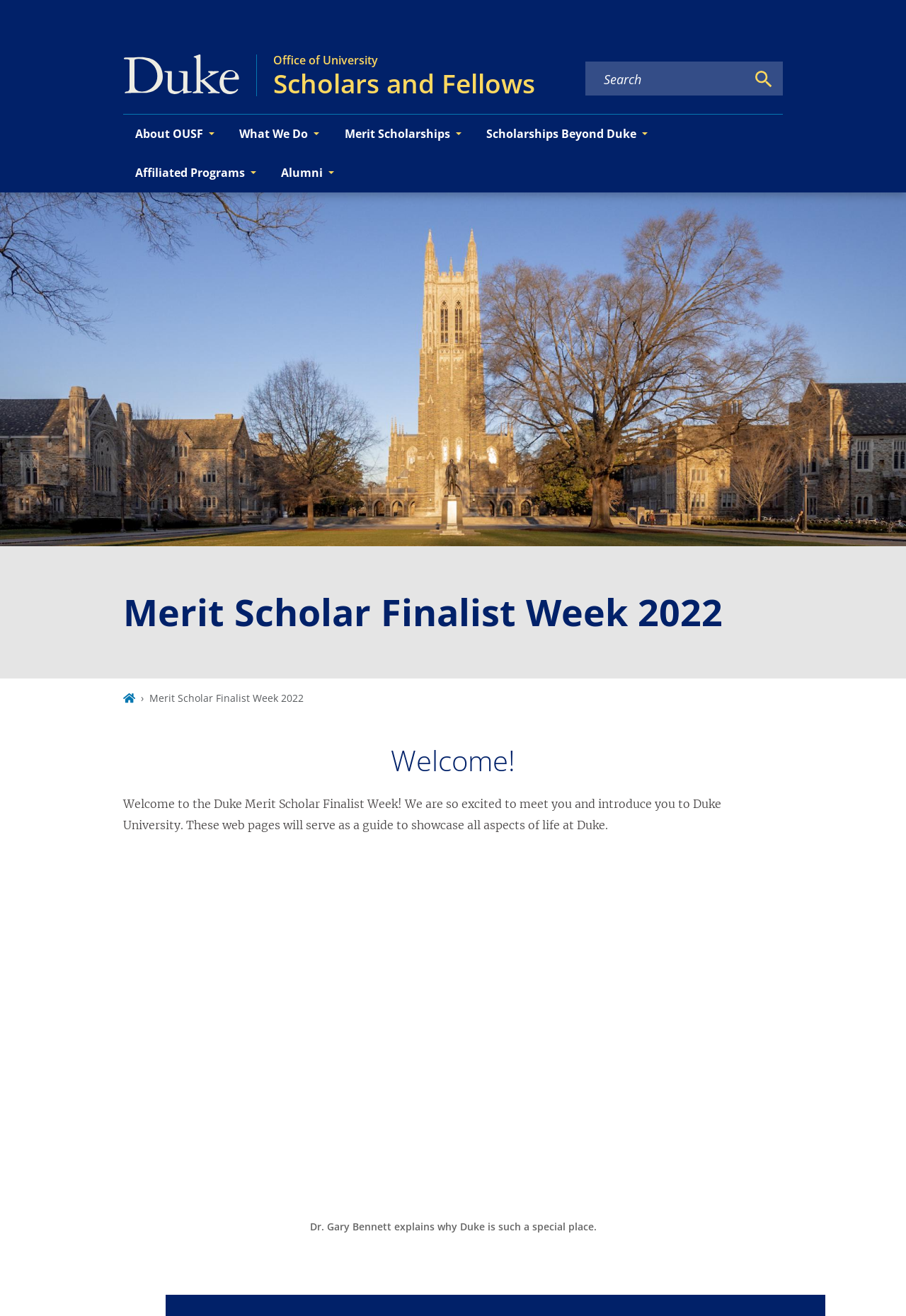Identify the coordinates of the bounding box for the element described below: "About OUSF". Return the coordinates as four float numbers between 0 and 1: [left, top, right, bottom].

[0.136, 0.087, 0.251, 0.117]